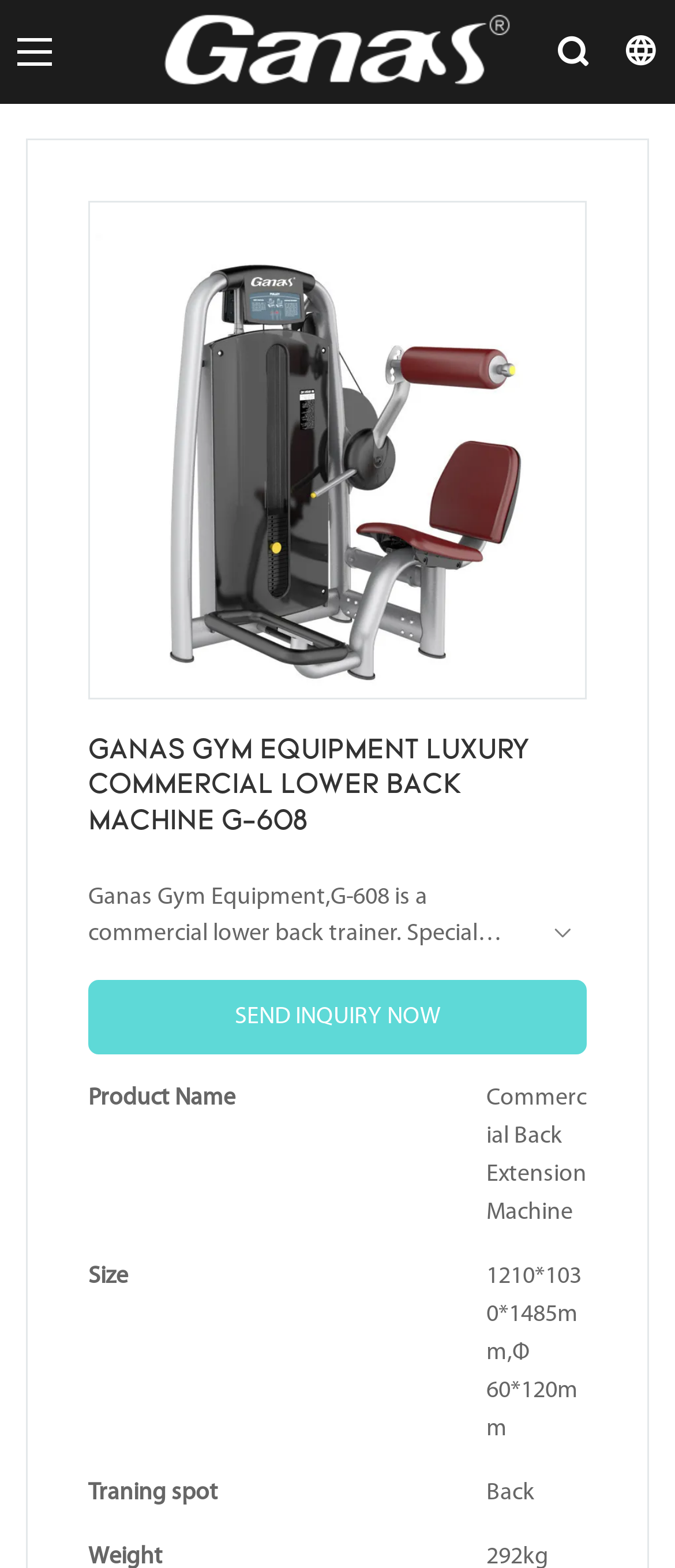Given the element description: "alt="Ganas"", predict the bounding box coordinates of this UI element. The coordinates must be four float numbers between 0 and 1, given as [left, top, right, bottom].

[0.244, 0.004, 0.756, 0.062]